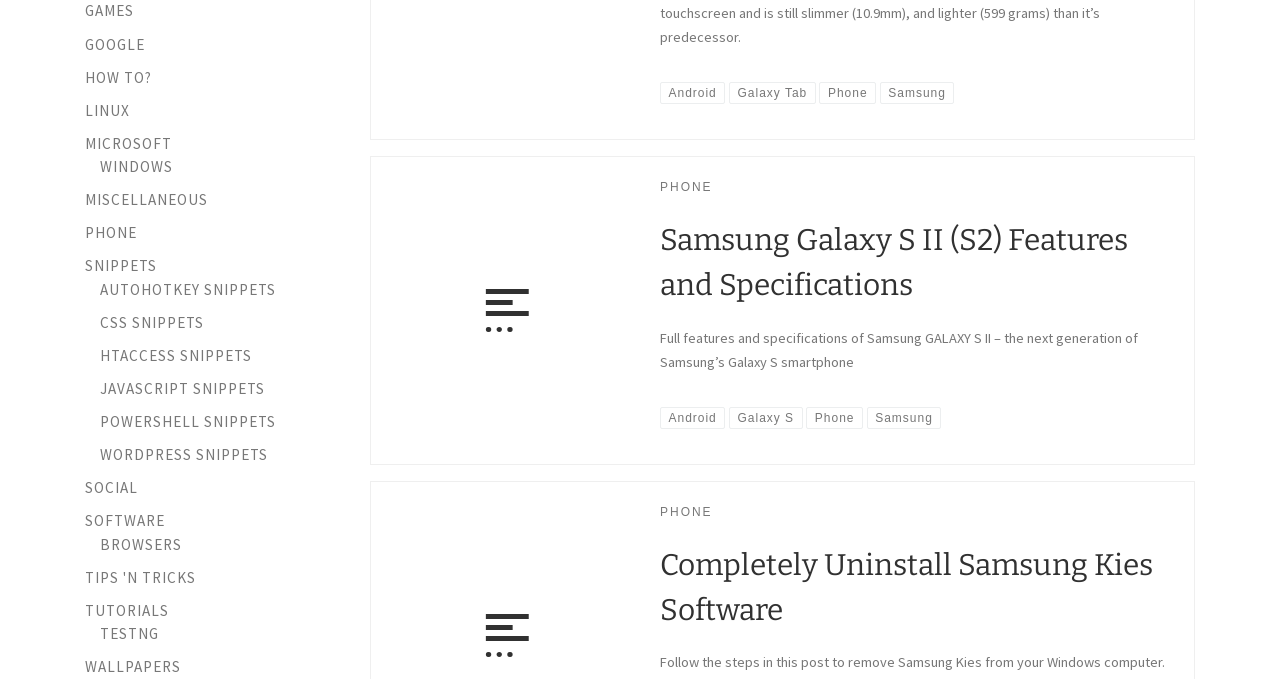Find the bounding box coordinates for the UI element whose description is: "Windows". The coordinates should be four float numbers between 0 and 1, in the format [left, top, right, bottom].

[0.078, 0.229, 0.142, 0.263]